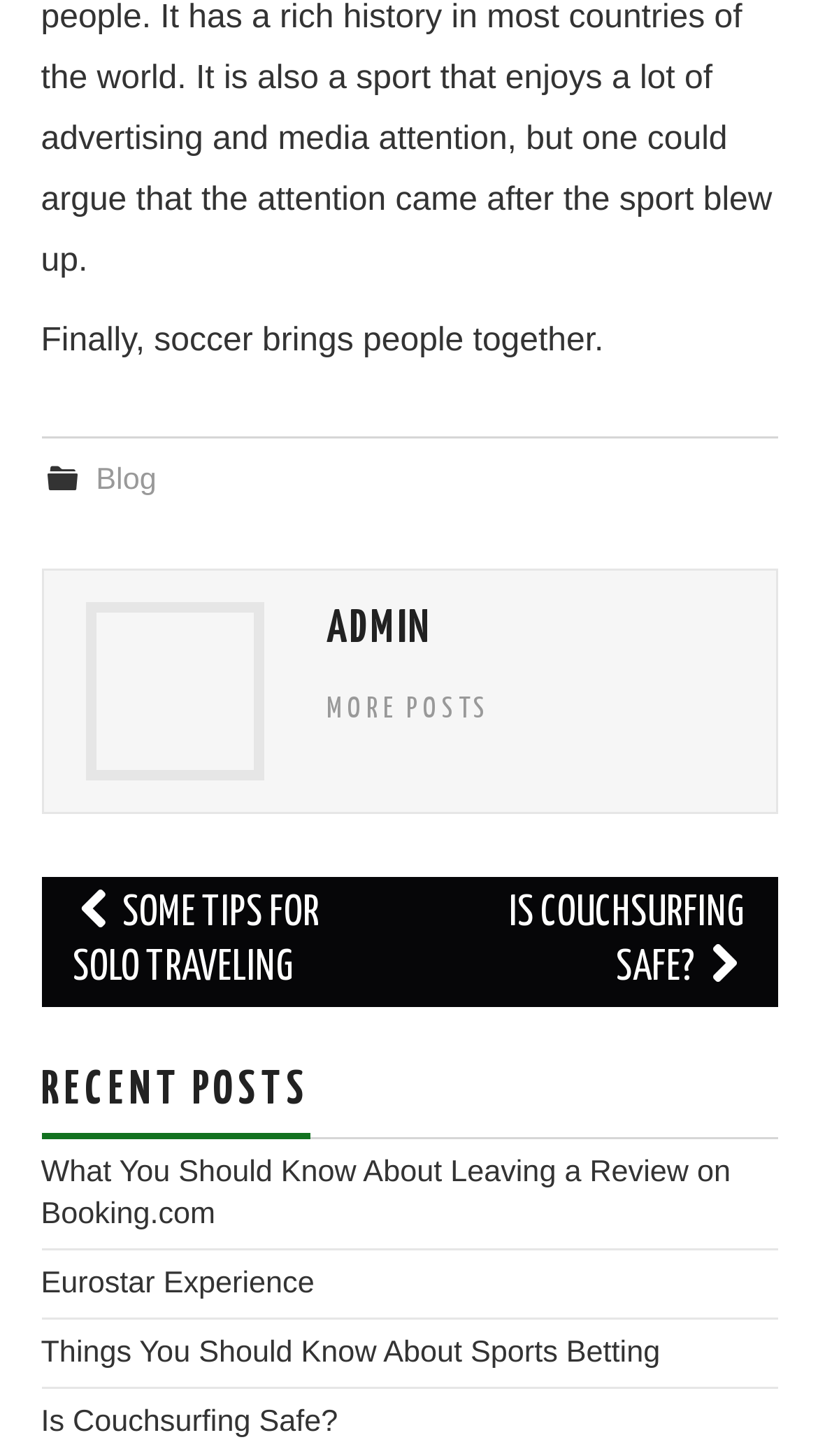What is the main topic of the webpage?
Using the information presented in the image, please offer a detailed response to the question.

Based on the links and headings on the webpage, it appears to be a blog about traveling, with posts about solo traveling, couchsurfing, and sports betting.